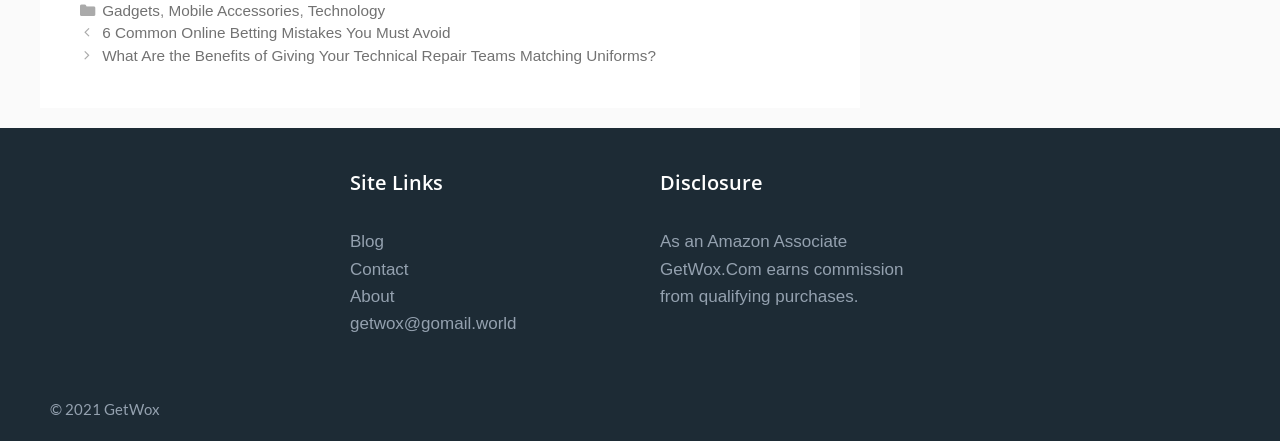Determine the bounding box coordinates for the area that needs to be clicked to fulfill this task: "Visit the Blog page". The coordinates must be given as four float numbers between 0 and 1, i.e., [left, top, right, bottom].

[0.273, 0.527, 0.3, 0.57]